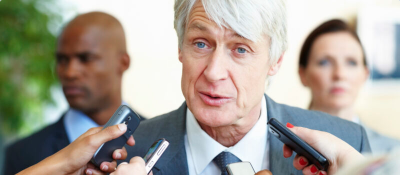Can you give a comprehensive explanation to the question given the content of the image?
What are the reporters holding?

The caption states that the reporters are holding 'smartphones and microphones close to him', which suggests that they are using these devices to record or take notes during the press conference.